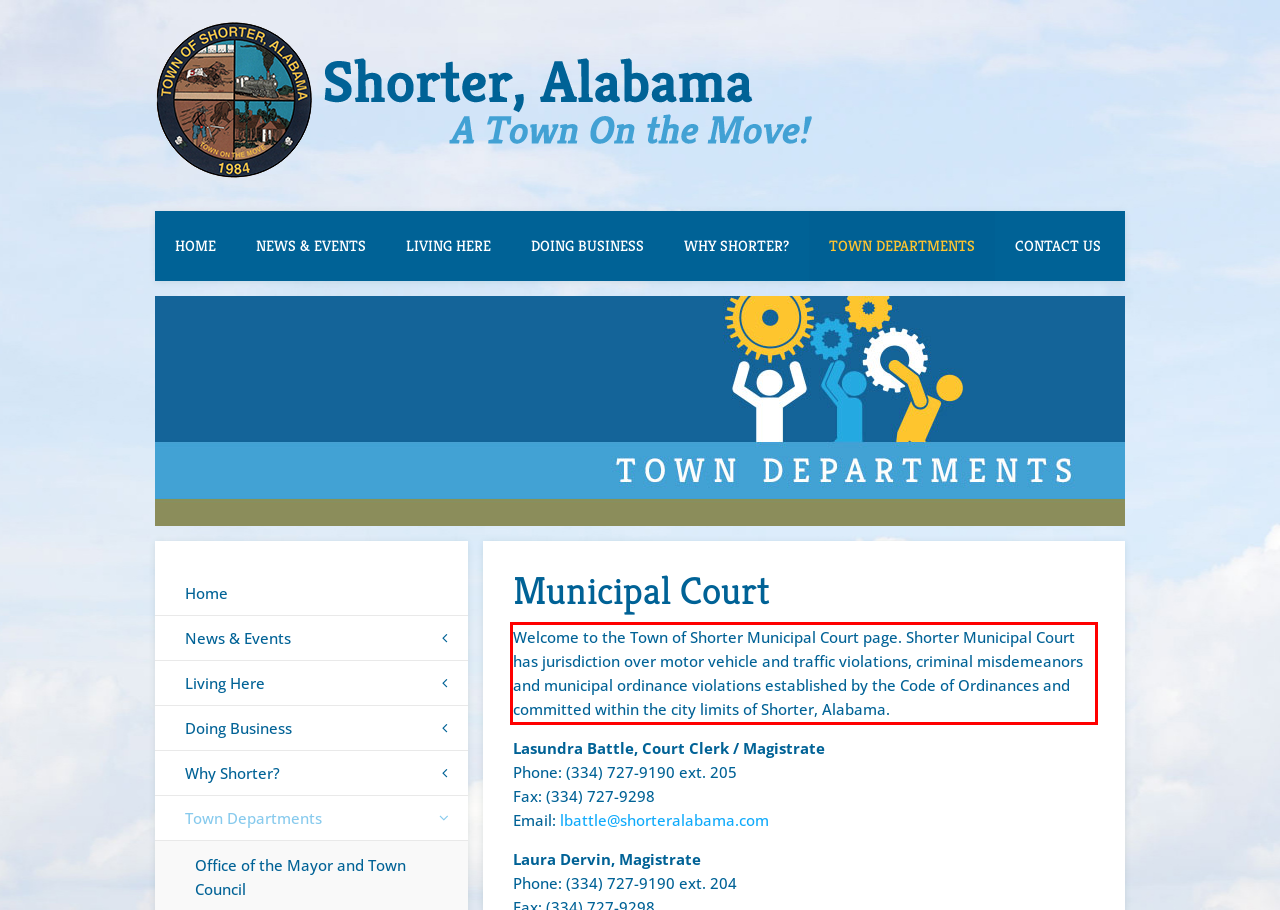You have a webpage screenshot with a red rectangle surrounding a UI element. Extract the text content from within this red bounding box.

Welcome to the Town of Shorter Municipal Court page. Shorter Municipal Court has jurisdiction over motor vehicle and traffic violations, criminal misdemeanors and municipal ordinance violations established by the Code of Ordinances and committed within the city limits of Shorter, Alabama.